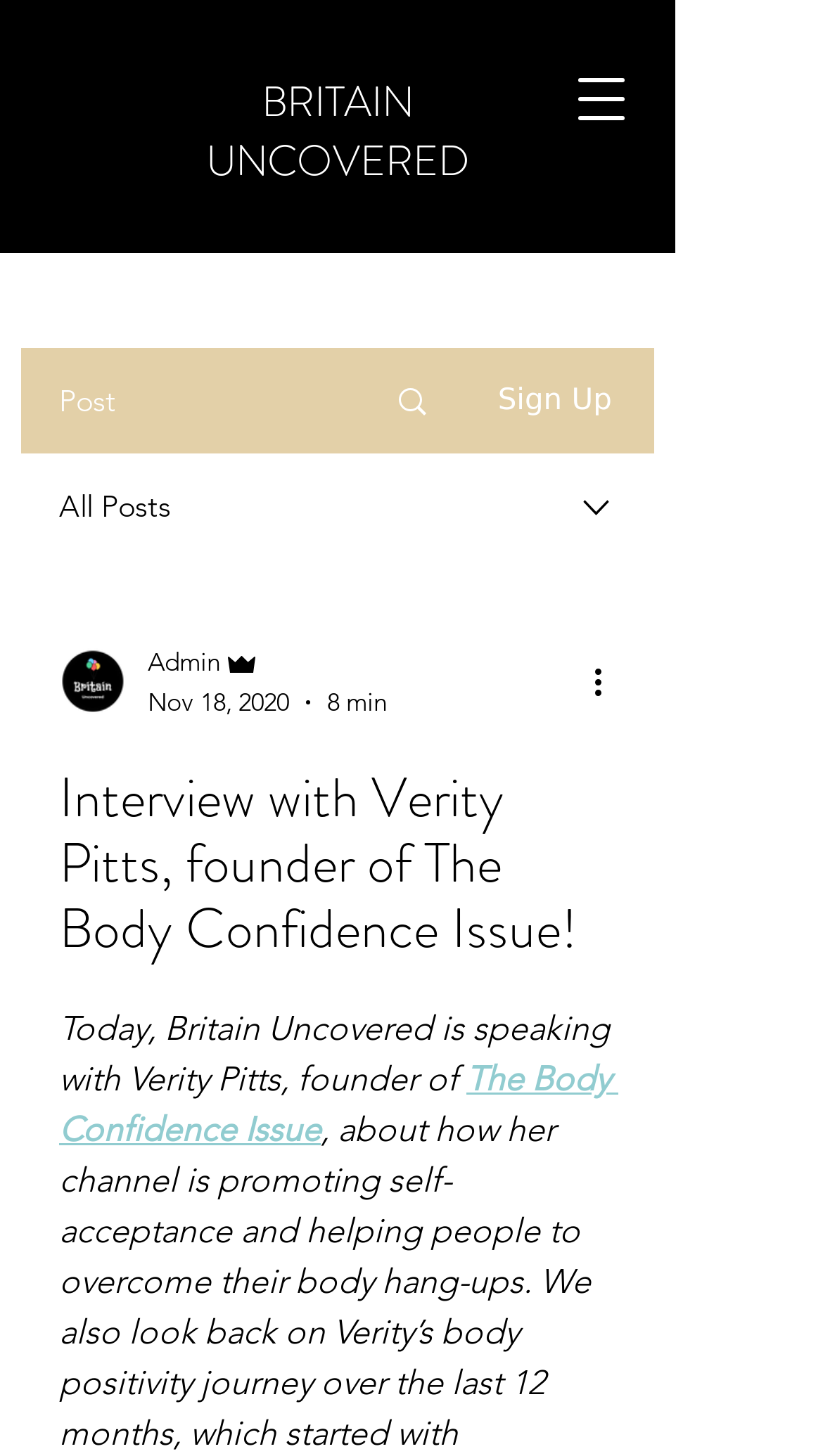Extract the main heading from the webpage content.

Interview with Verity Pitts, founder of The Body Confidence Issue!